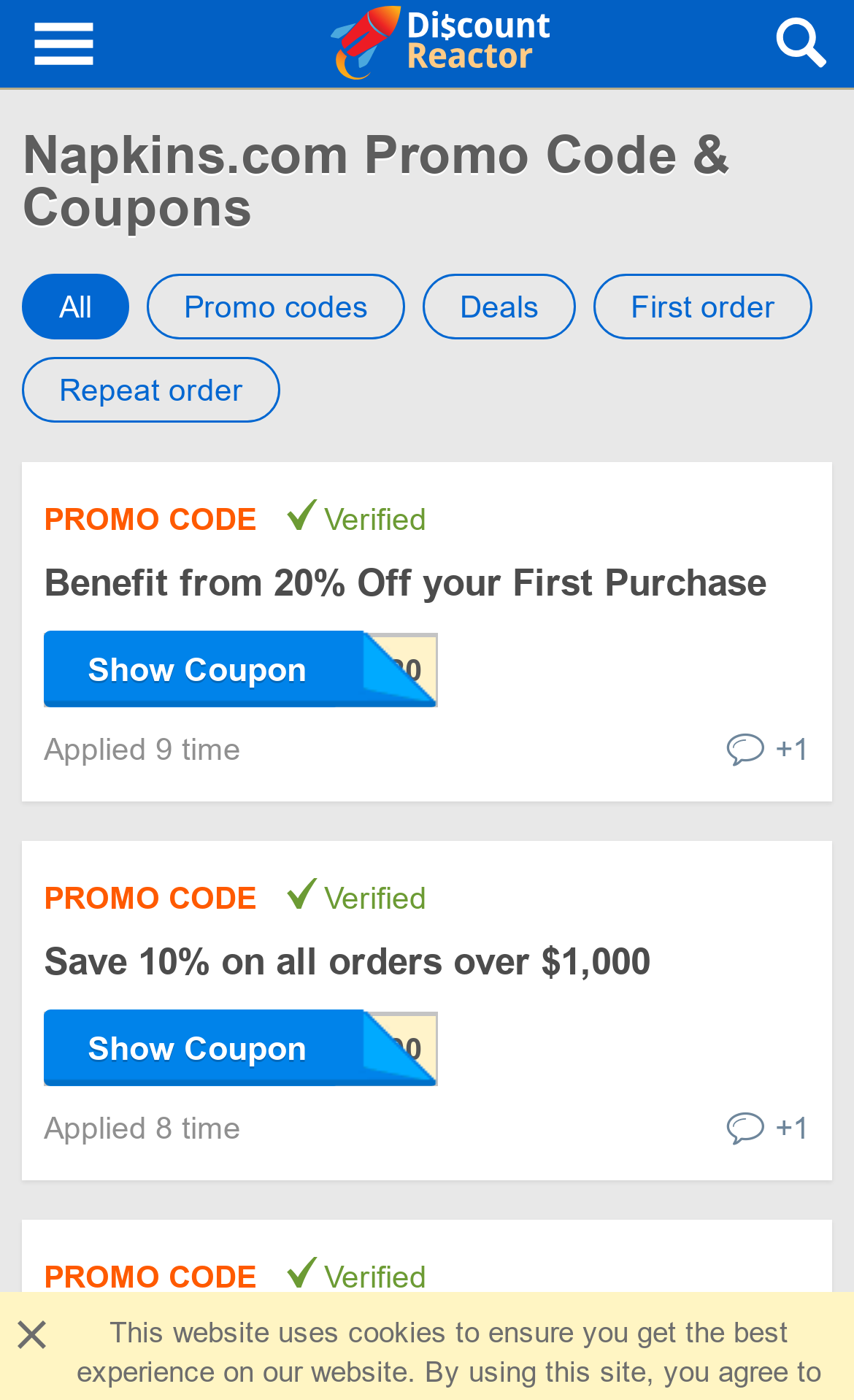What type of codes are listed on this webpage?
Please provide a detailed answer to the question.

Based on the webpage content, I can see that there are multiple promo codes listed, each with a description and a 'Show Coupon' button. The codes are verified and have been applied by a certain number of users.